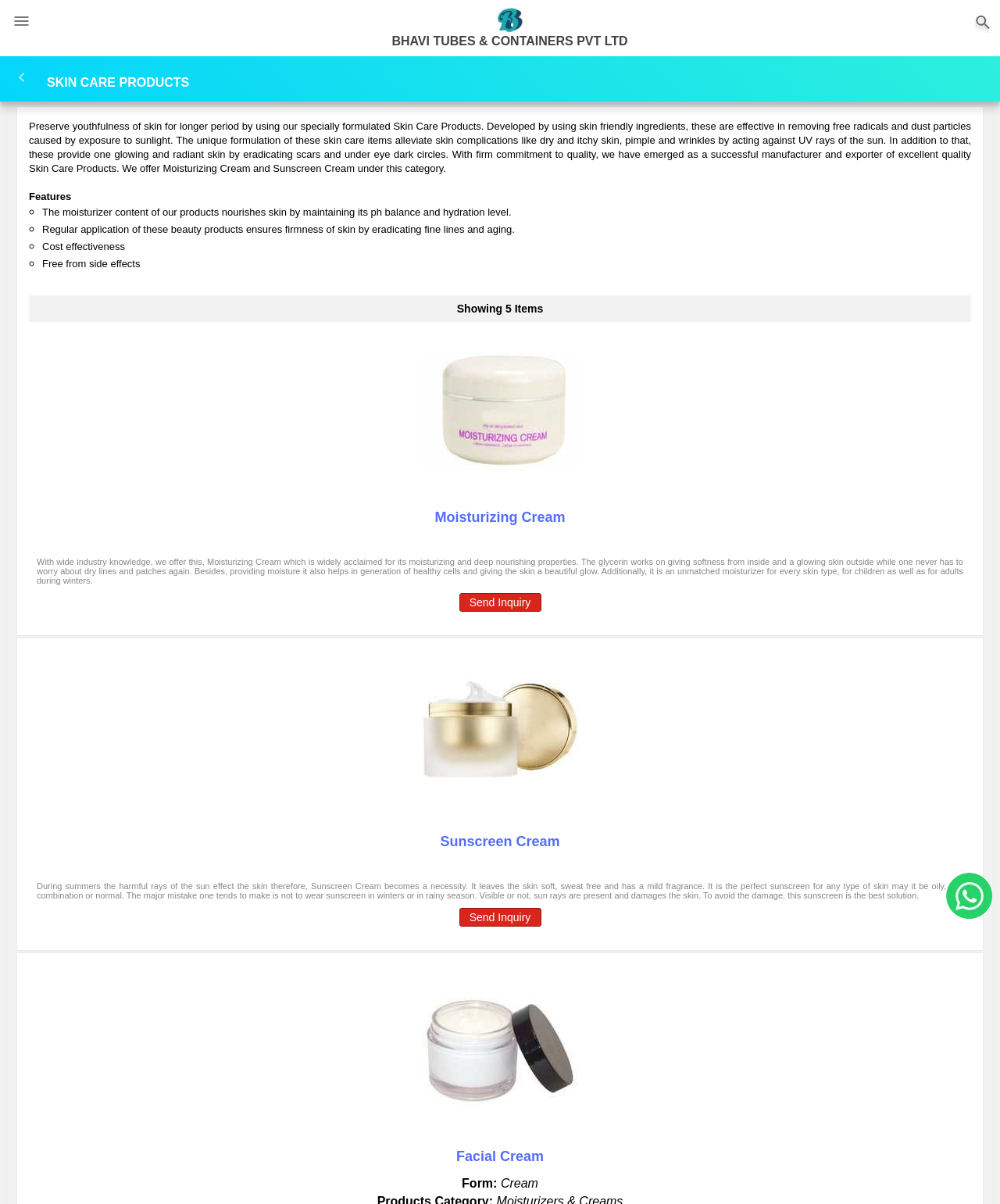Please determine the bounding box coordinates of the element's region to click in order to carry out the following instruction: "Read about the Grow Horizons BIPOC event". The coordinates should be four float numbers between 0 and 1, i.e., [left, top, right, bottom].

None